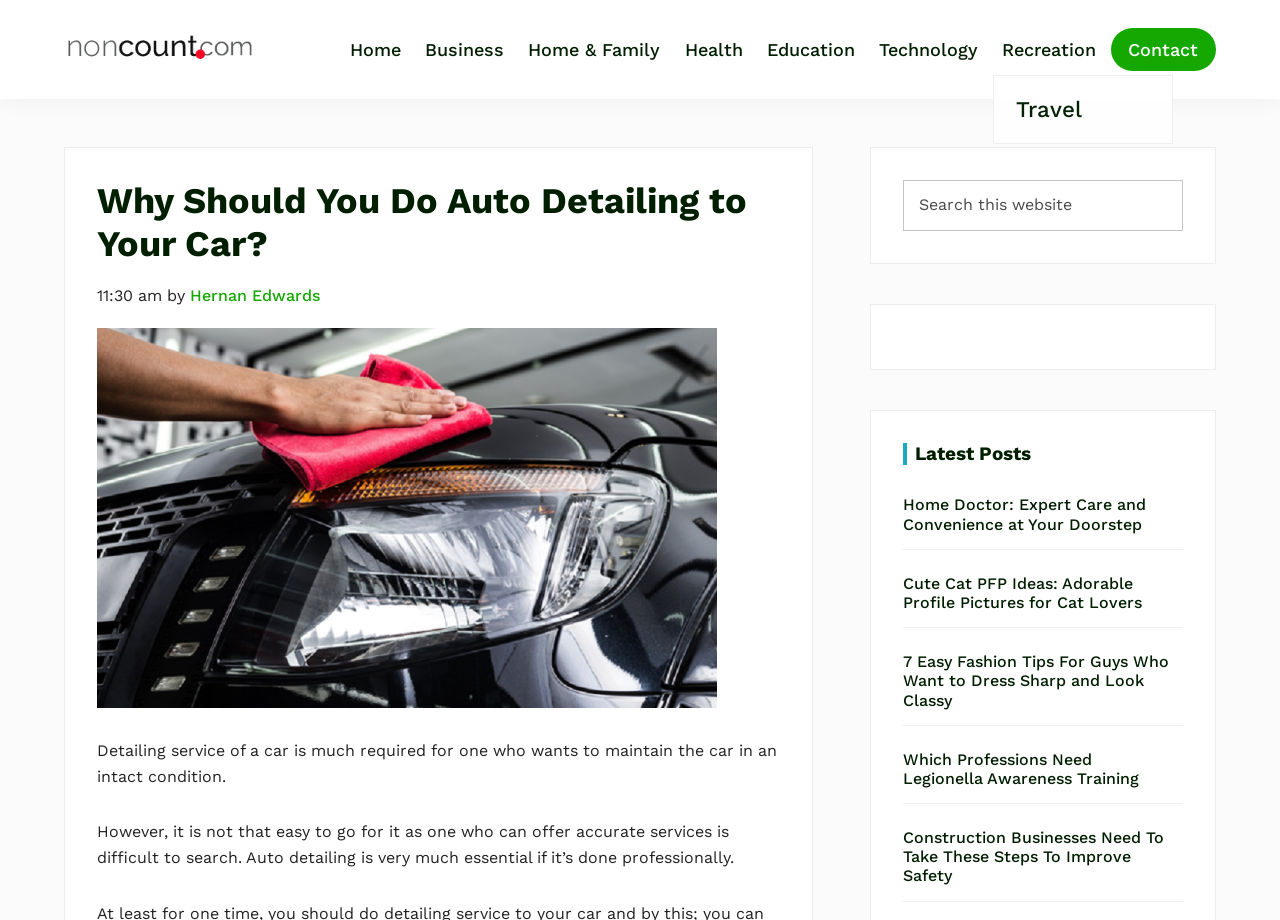Please determine the bounding box coordinates for the UI element described here. Use the format (top-left x, top-left y, bottom-right x, bottom-right y) with values bounded between 0 and 1: Home & Family

[0.405, 0.027, 0.523, 0.081]